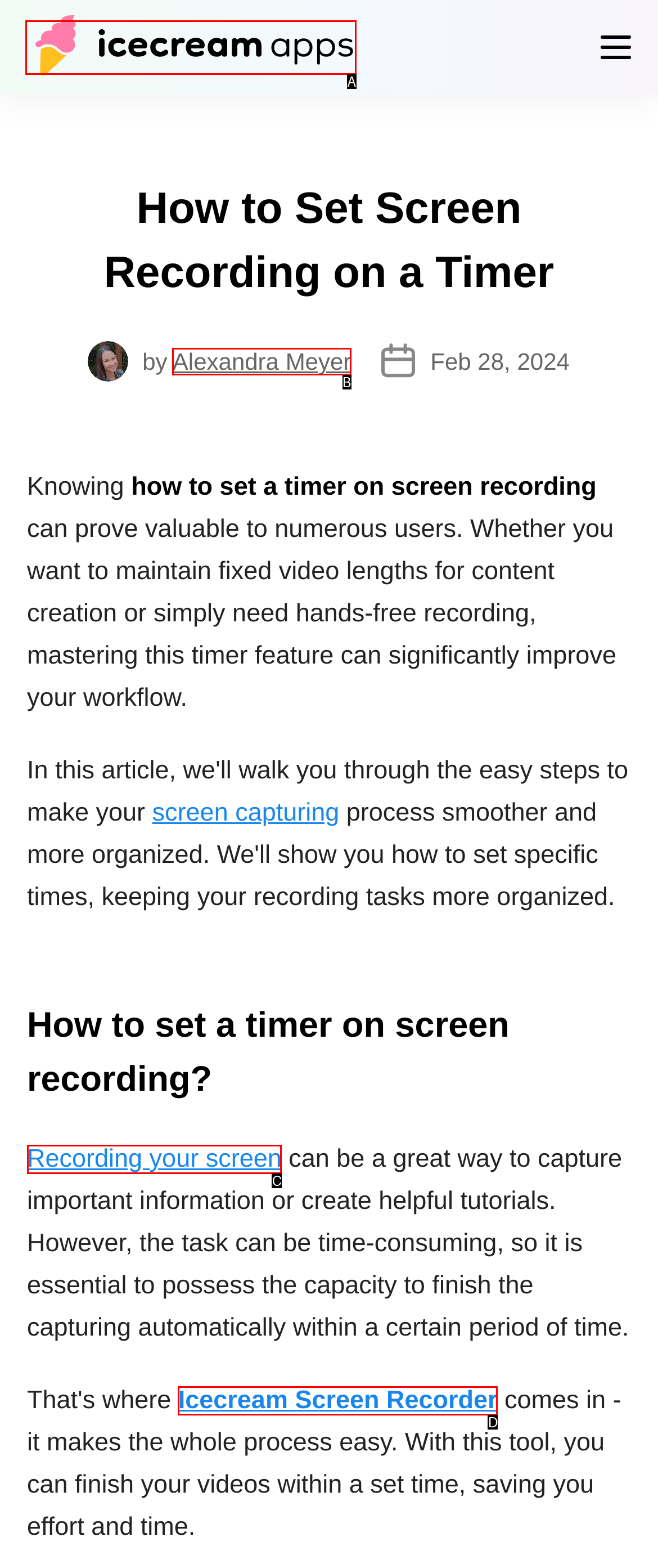Identify the option that corresponds to: alt="Icecream Apps" title="Icecream Apps"
Respond with the corresponding letter from the choices provided.

A